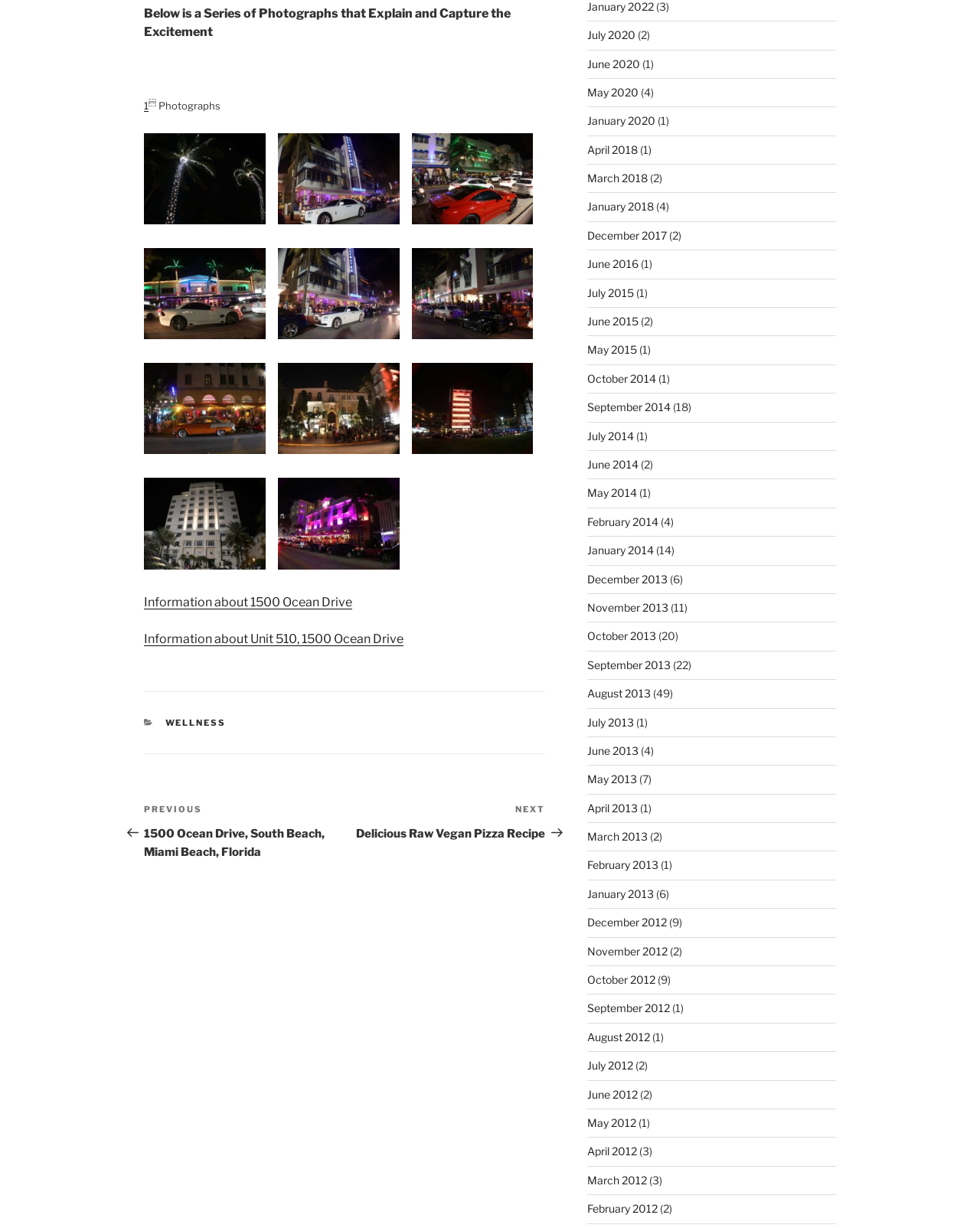Kindly respond to the following question with a single word or a brief phrase: 
What is the title of the first photograph?

Below is a Series of Photographs